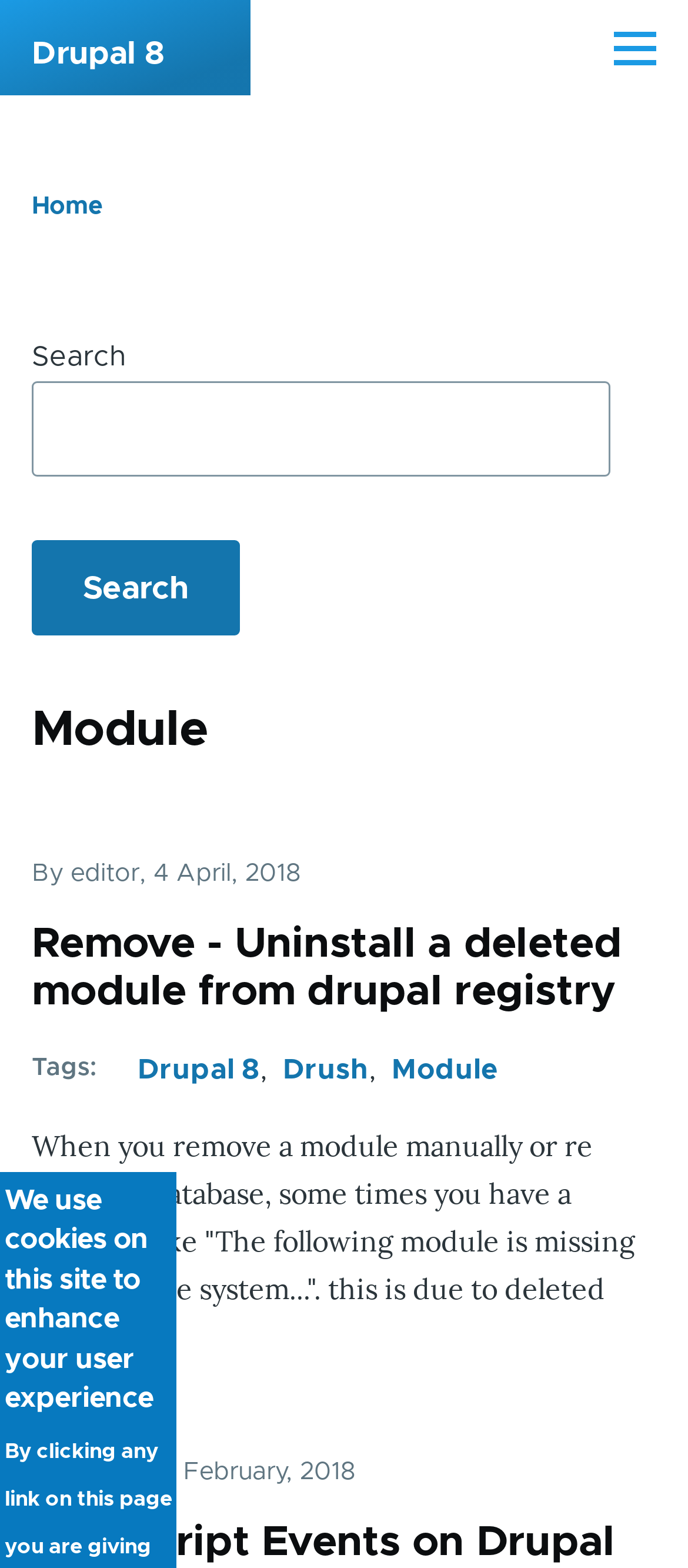Determine the bounding box coordinates of the section I need to click to execute the following instruction: "Uninstall a deleted module from drupal registry". Provide the coordinates as four float numbers between 0 and 1, i.e., [left, top, right, bottom].

[0.046, 0.589, 0.903, 0.65]